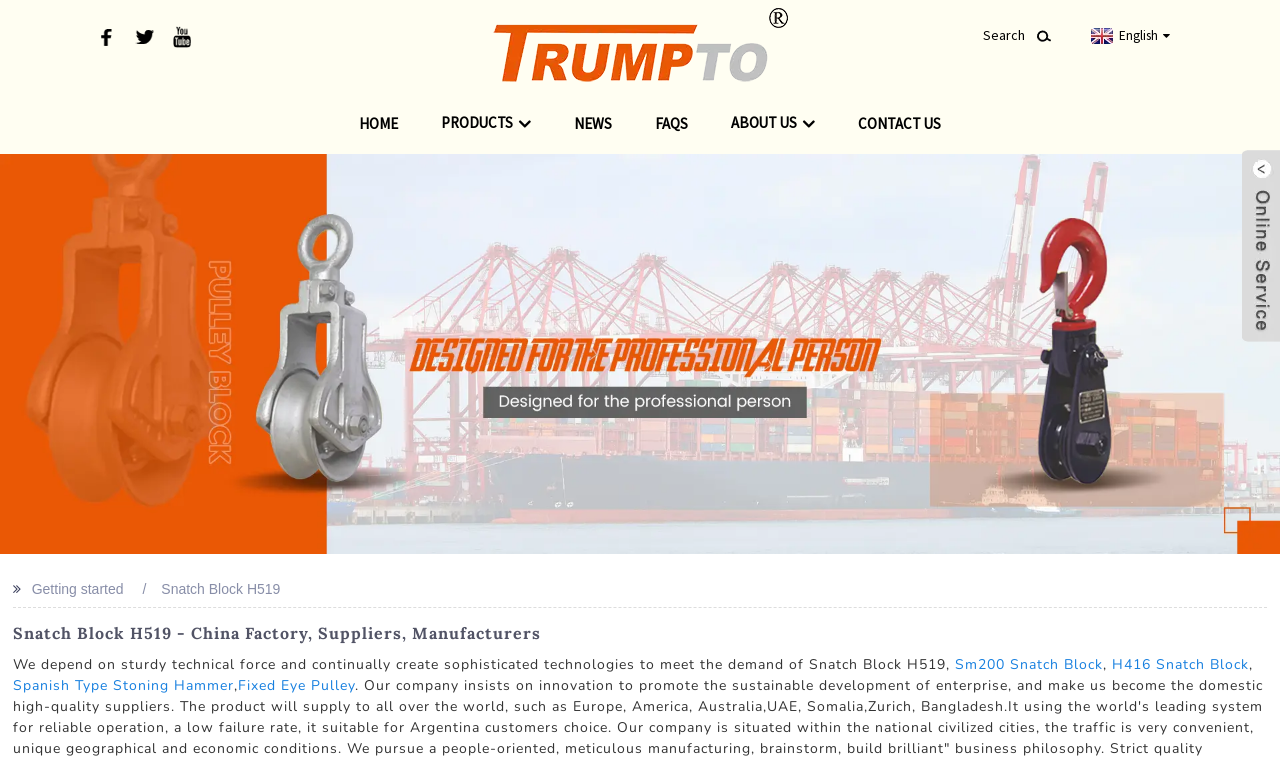Please look at the image and answer the question with a detailed explanation: What is the main product of this website?

Based on the webpage content, especially the heading 'Snatch Block H519 - China Factory, Suppliers, Manufacturers' and the static text 'Snatch Block H519', it is clear that the main product of this website is Snatch Block H519.